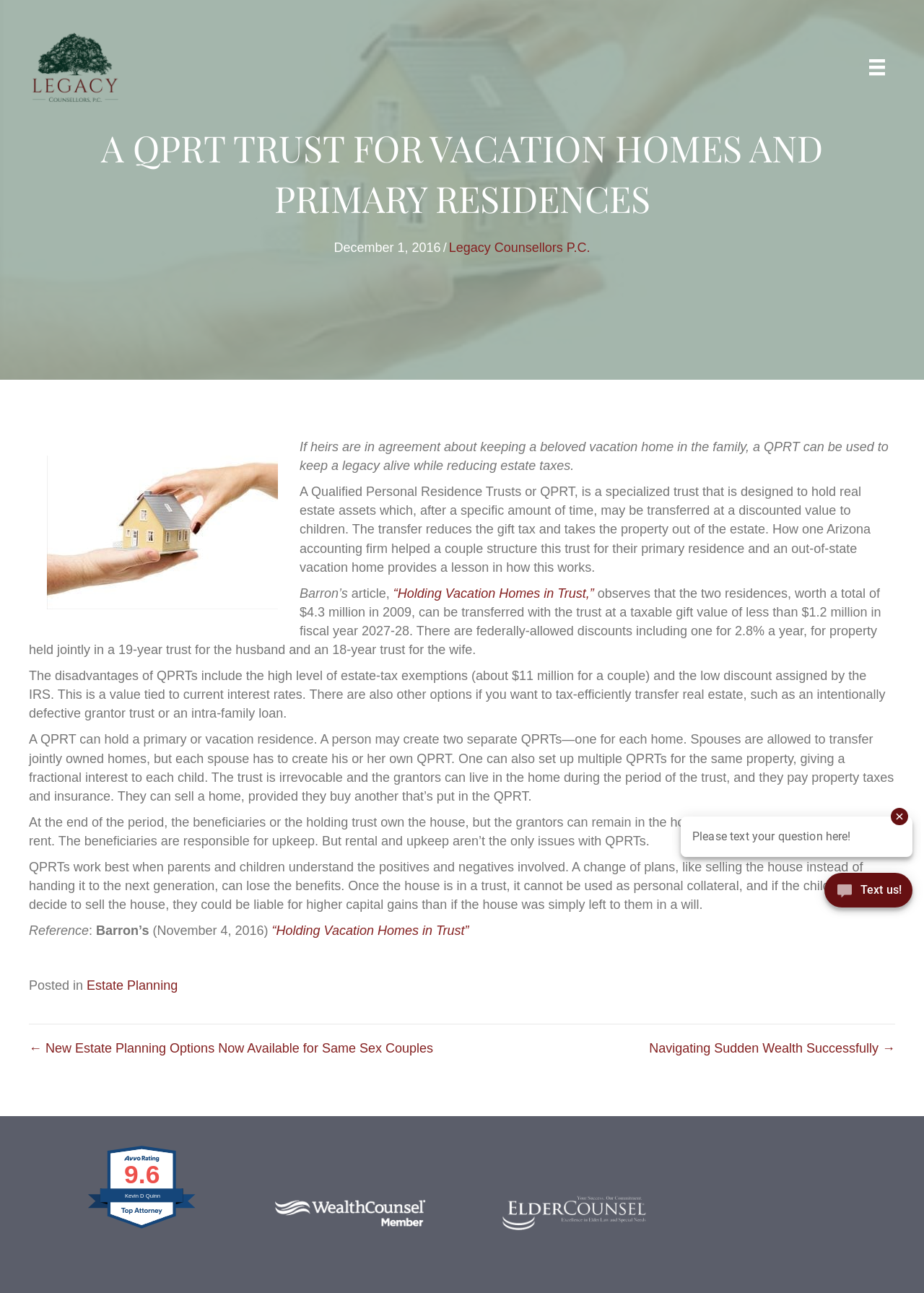Can a QPRT hold multiple properties?
Based on the image content, provide your answer in one word or a short phrase.

Yes